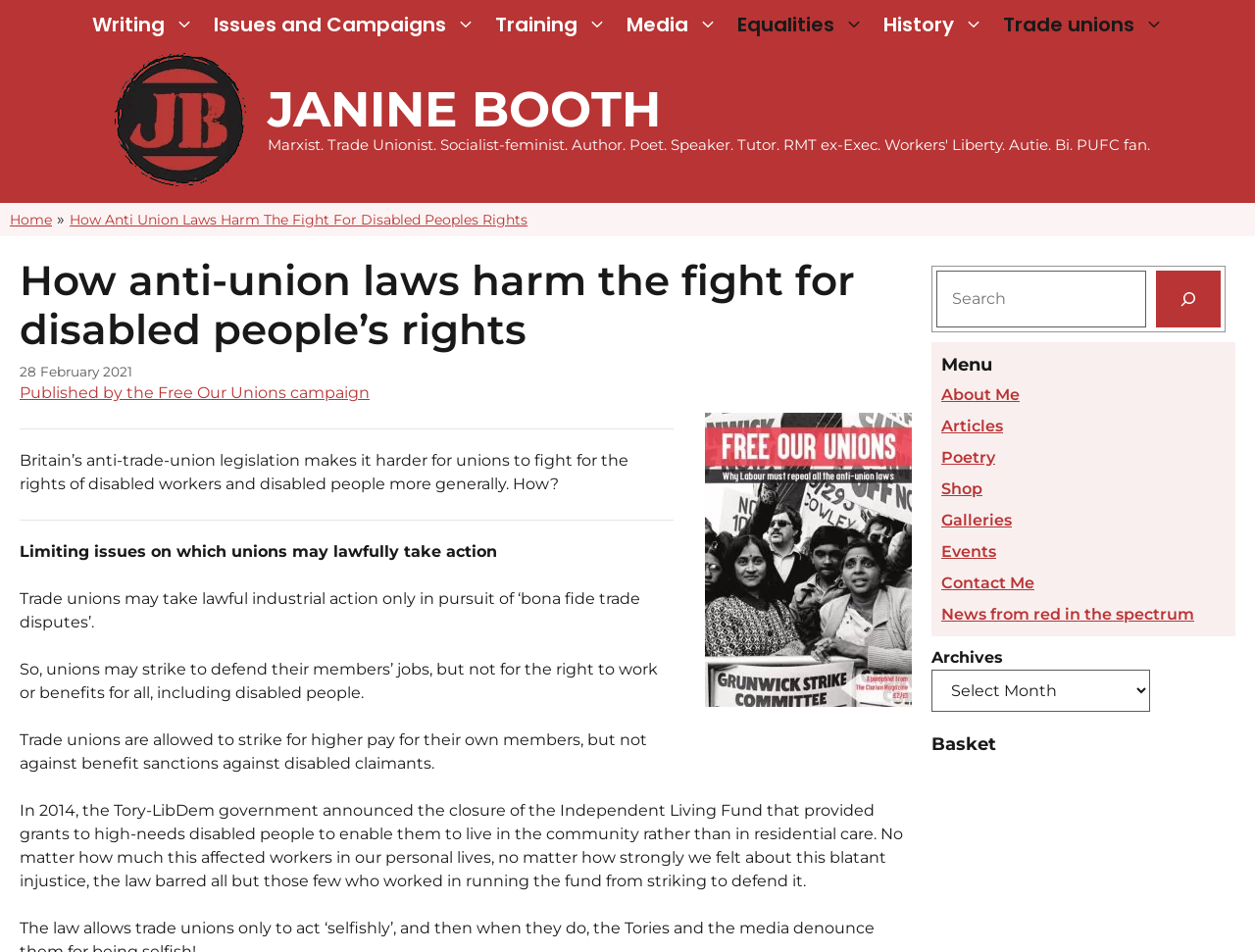Give a one-word or short phrase answer to this question: 
What is the name of the campaign that published the article?

Free Our Unions campaign